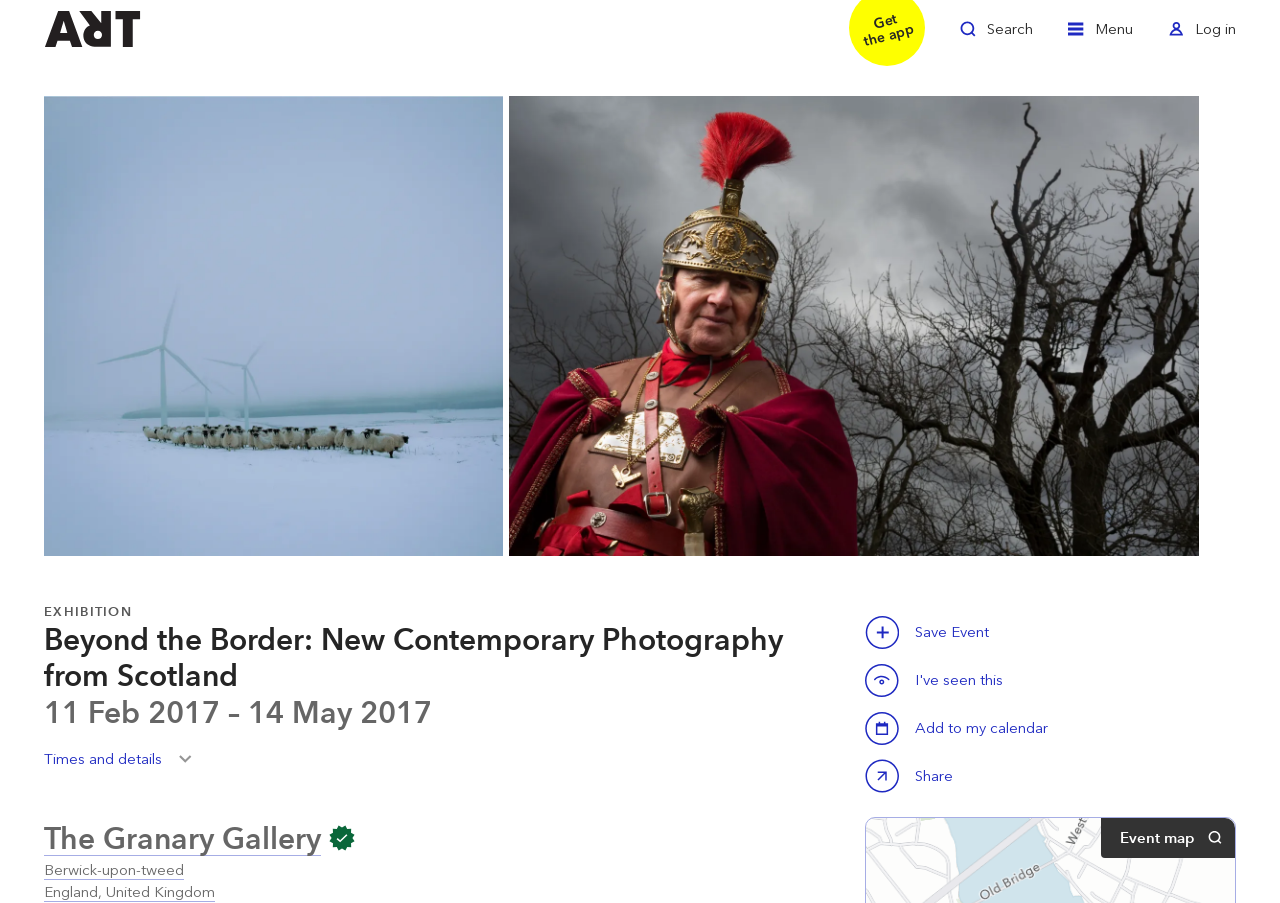Pinpoint the bounding box coordinates of the area that should be clicked to complete the following instruction: "Visit The Granary Gallery". The coordinates must be given as four float numbers between 0 and 1, i.e., [left, top, right, bottom].

[0.034, 0.908, 0.251, 0.949]